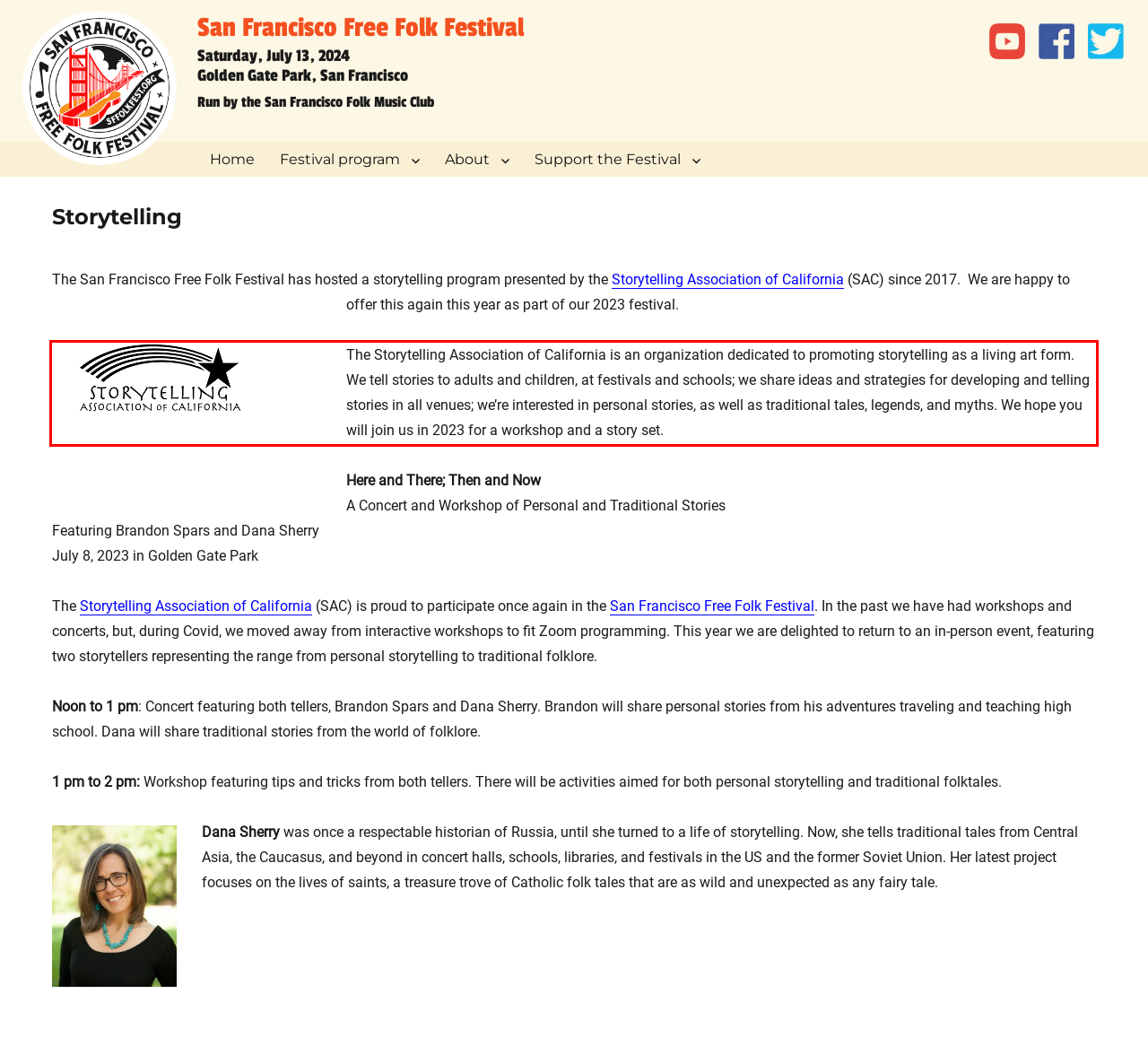Please look at the screenshot provided and find the red bounding box. Extract the text content contained within this bounding box.

The Storytelling Association of California is an organization dedicated to promoting storytelling as a living art form. We tell stories to adults and children, at festivals and schools; we share ideas and strategies for developing and telling stories in all venues; we’re interested in personal stories, as well as traditional tales, legends, and myths. We hope you will join us in 2023 for a workshop and a story set.